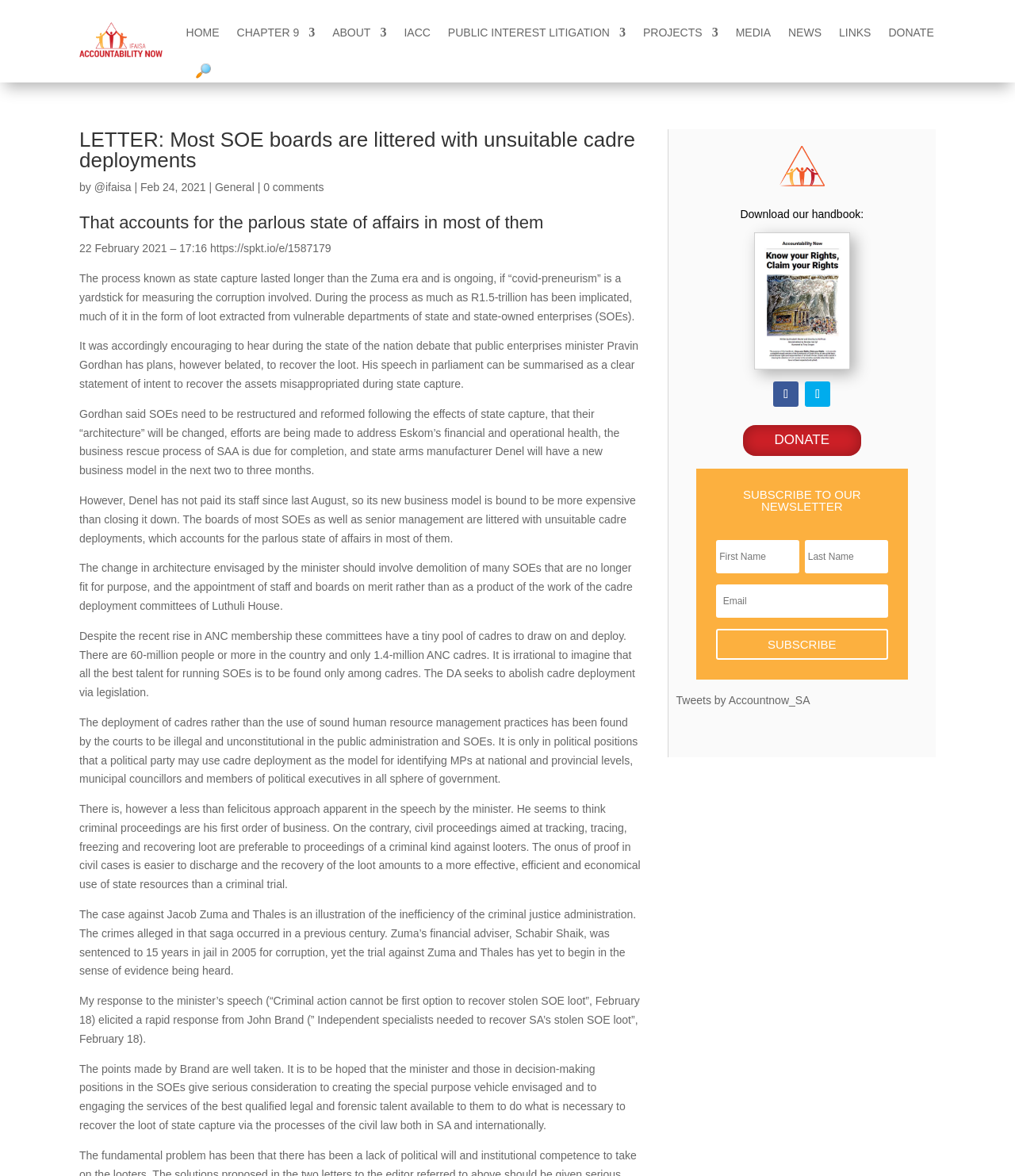Respond with a single word or phrase for the following question: 
What is the purpose of the minister's plans?

To recover loot